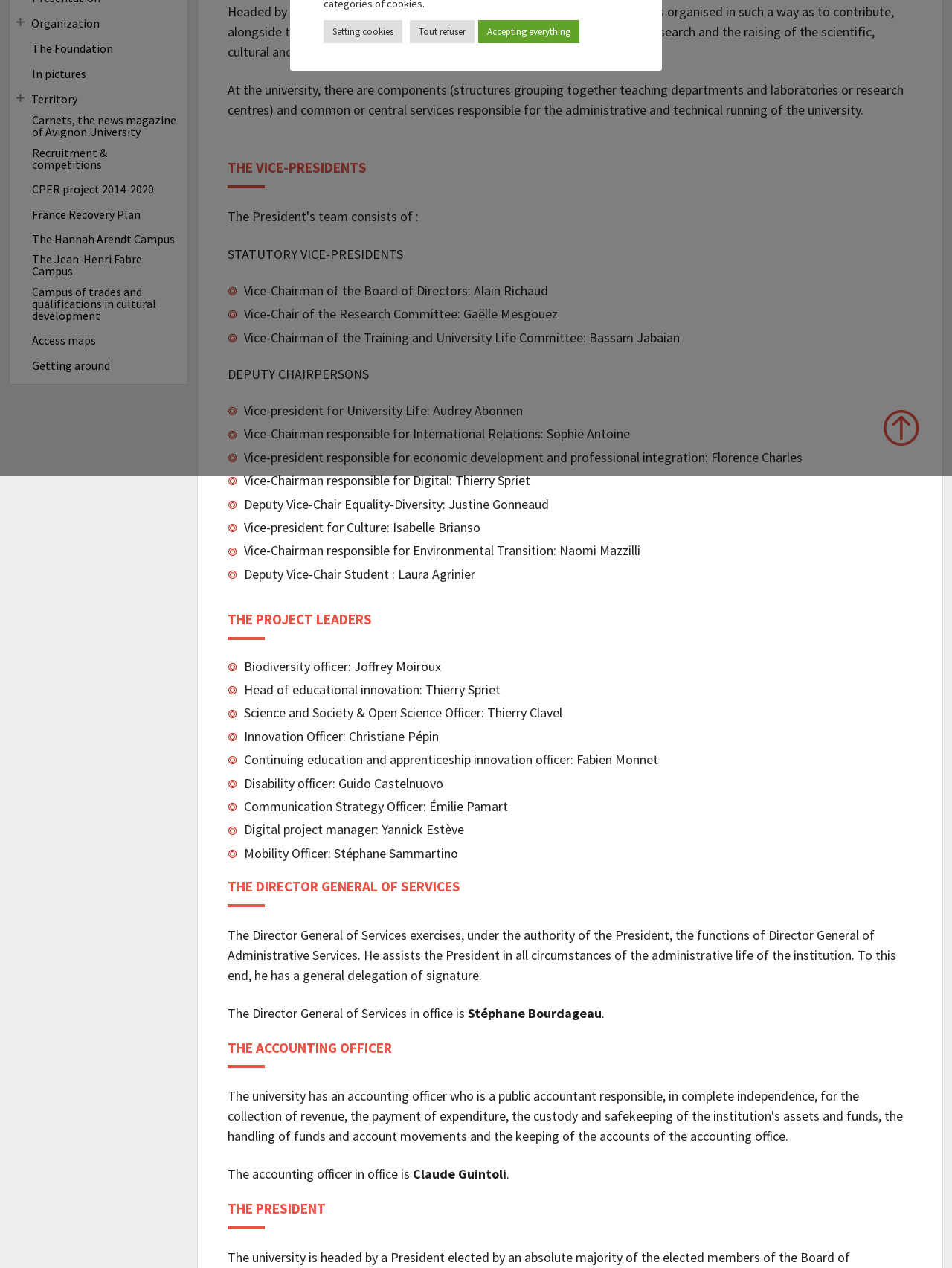Find the bounding box coordinates for the HTML element described in this sentence: "France Recovery Plan". Provide the coordinates as four float numbers between 0 and 1, in the format [left, top, right, bottom].

[0.01, 0.164, 0.157, 0.173]